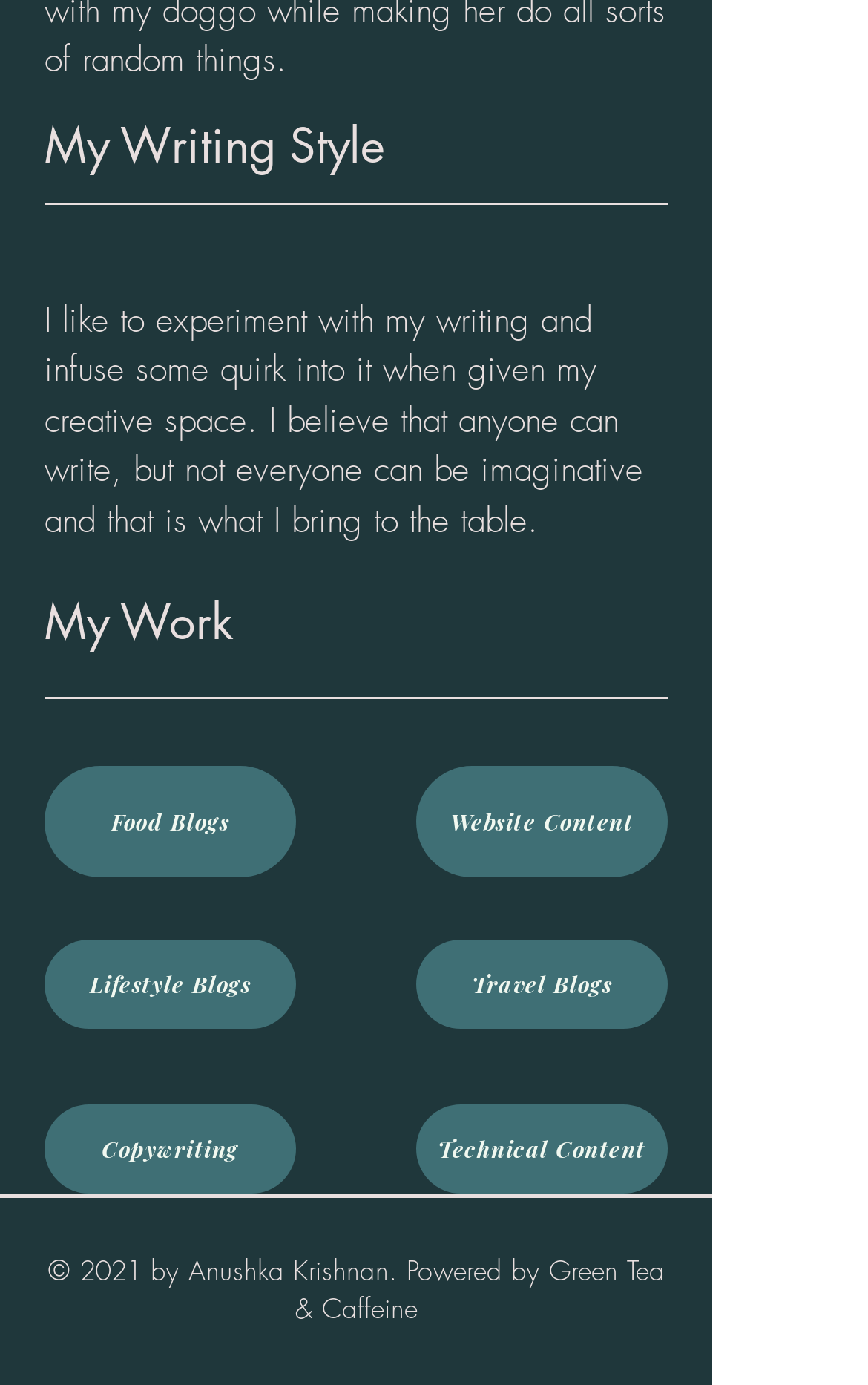Provide the bounding box coordinates of the HTML element this sentence describes: "Copywriting". The bounding box coordinates consist of four float numbers between 0 and 1, i.e., [left, top, right, bottom].

[0.051, 0.797, 0.341, 0.862]